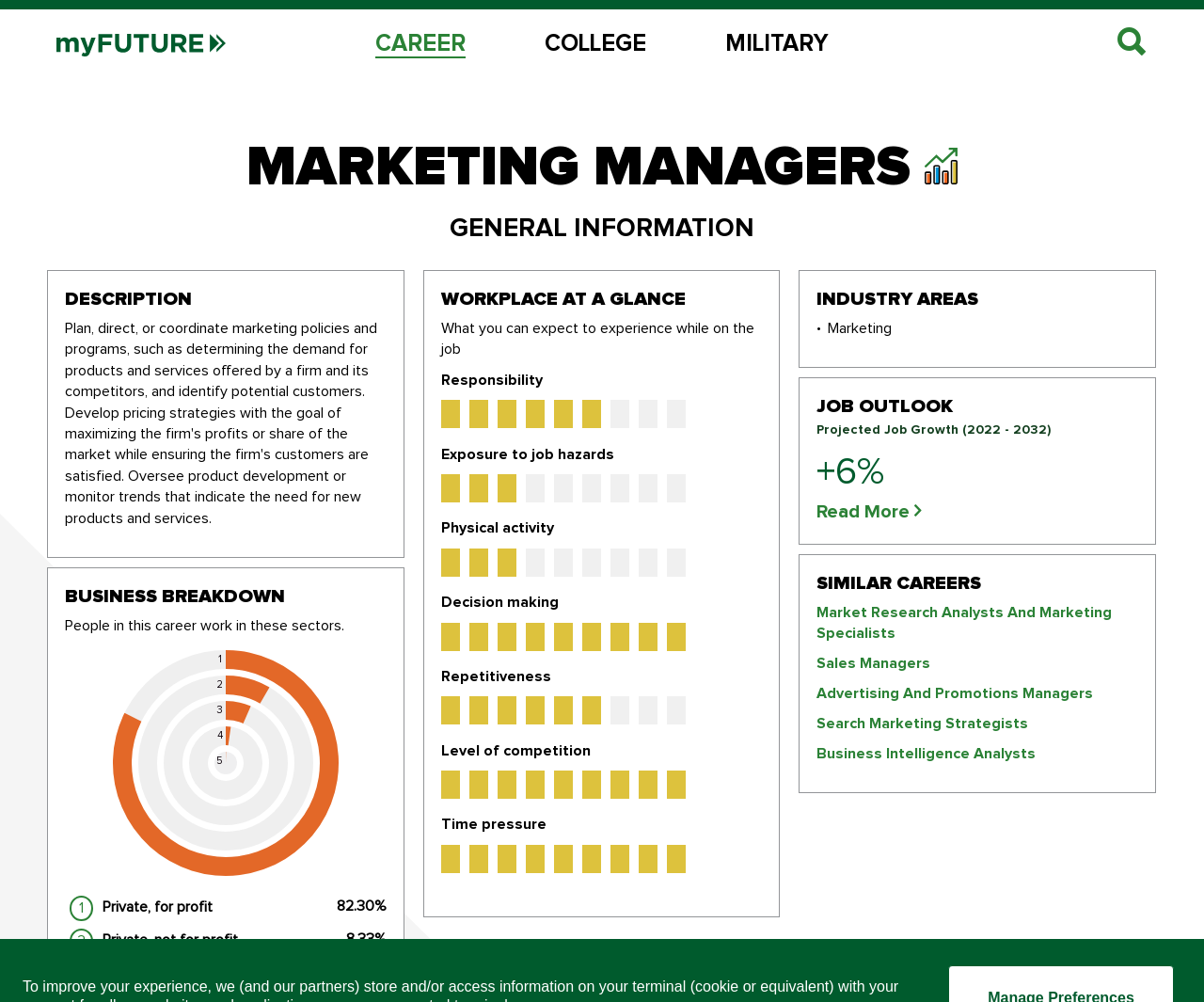Refer to the image and provide an in-depth answer to the question: 
What percentage of marketing managers work in private, for-profit sectors?

I found the answer by looking at the StaticText element '82.30%' which is located near the StaticText element 'Private, for profit'.